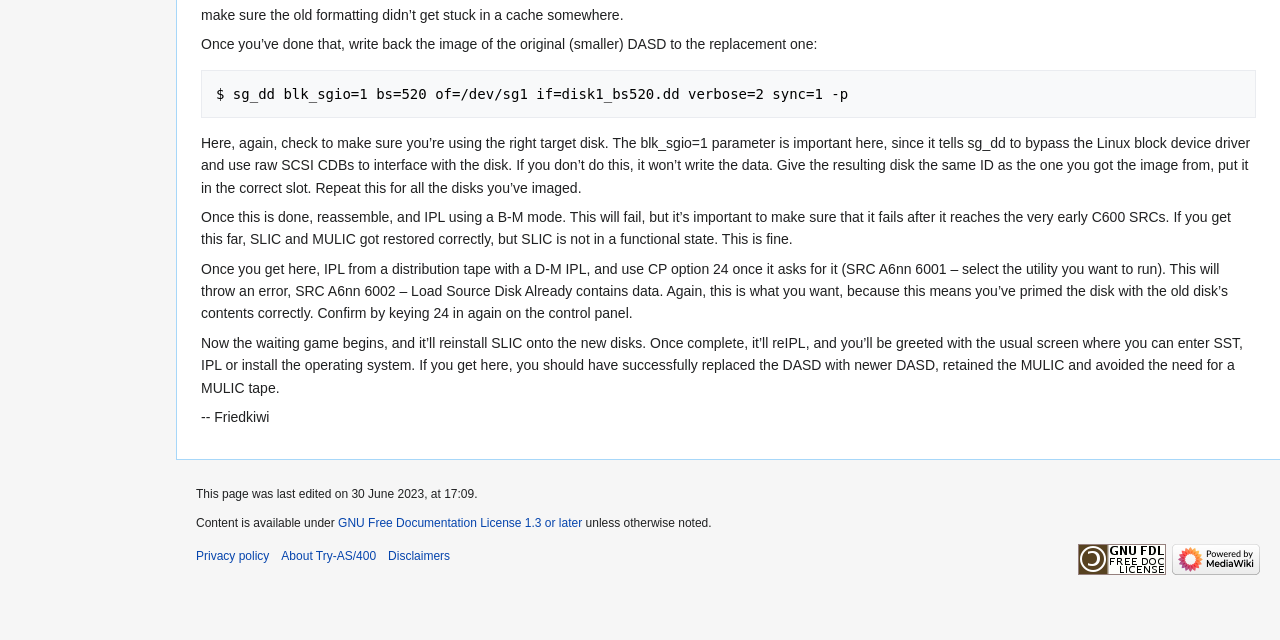Provide the bounding box coordinates for the UI element described in this sentence: "About Try-AS/400". The coordinates should be four float values between 0 and 1, i.e., [left, top, right, bottom].

[0.22, 0.858, 0.294, 0.88]